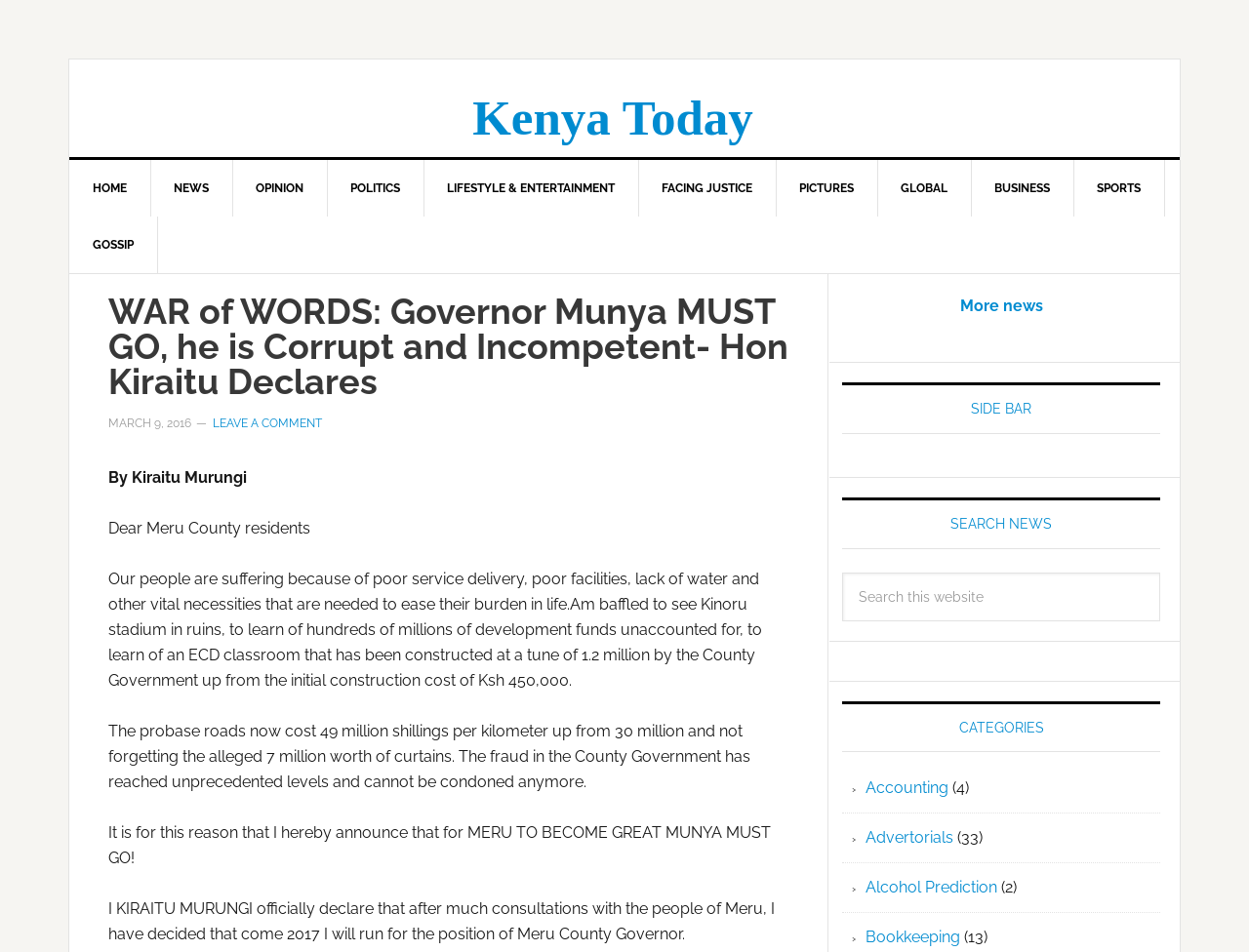Determine the bounding box coordinates of the clickable area required to perform the following instruction: "Click on the HOME link". The coordinates should be represented as four float numbers between 0 and 1: [left, top, right, bottom].

[0.055, 0.168, 0.121, 0.227]